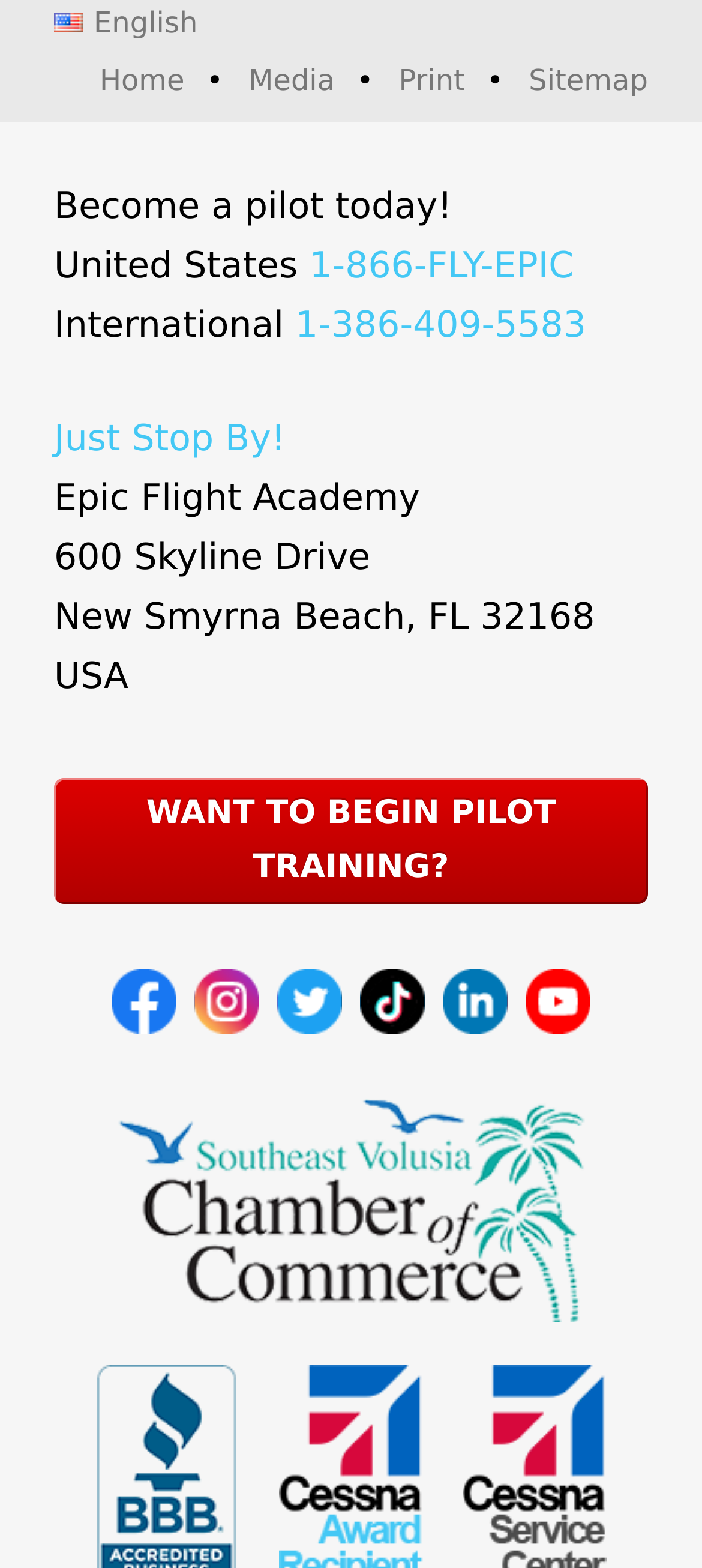Please give the bounding box coordinates of the area that should be clicked to fulfill the following instruction: "Click on Home". The coordinates should be in the format of four float numbers from 0 to 1, i.e., [left, top, right, bottom].

[0.142, 0.04, 0.263, 0.062]